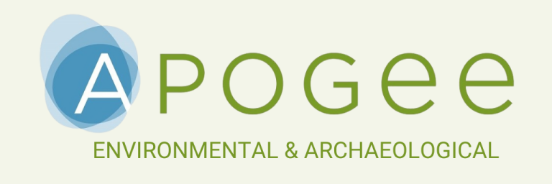Generate a complete and detailed caption for the image.

The image features the logo of Apogee Environmental & Archaeological. The logo prominently displays the word "APOGEE" in a modern, stylized font, where the letter "A" is highlighted in blue, contrasting with the vibrant green text of the remaining letters. Below the name, the words "ENVIRONMENTAL & ARCHAEOLOGICAL" are presented in a more subdued font, reinforcing the company's focus on environmental and archaeological services. The design embodies a clean and professional aesthetic, reflecting the organization’s commitment to excellence in their field.